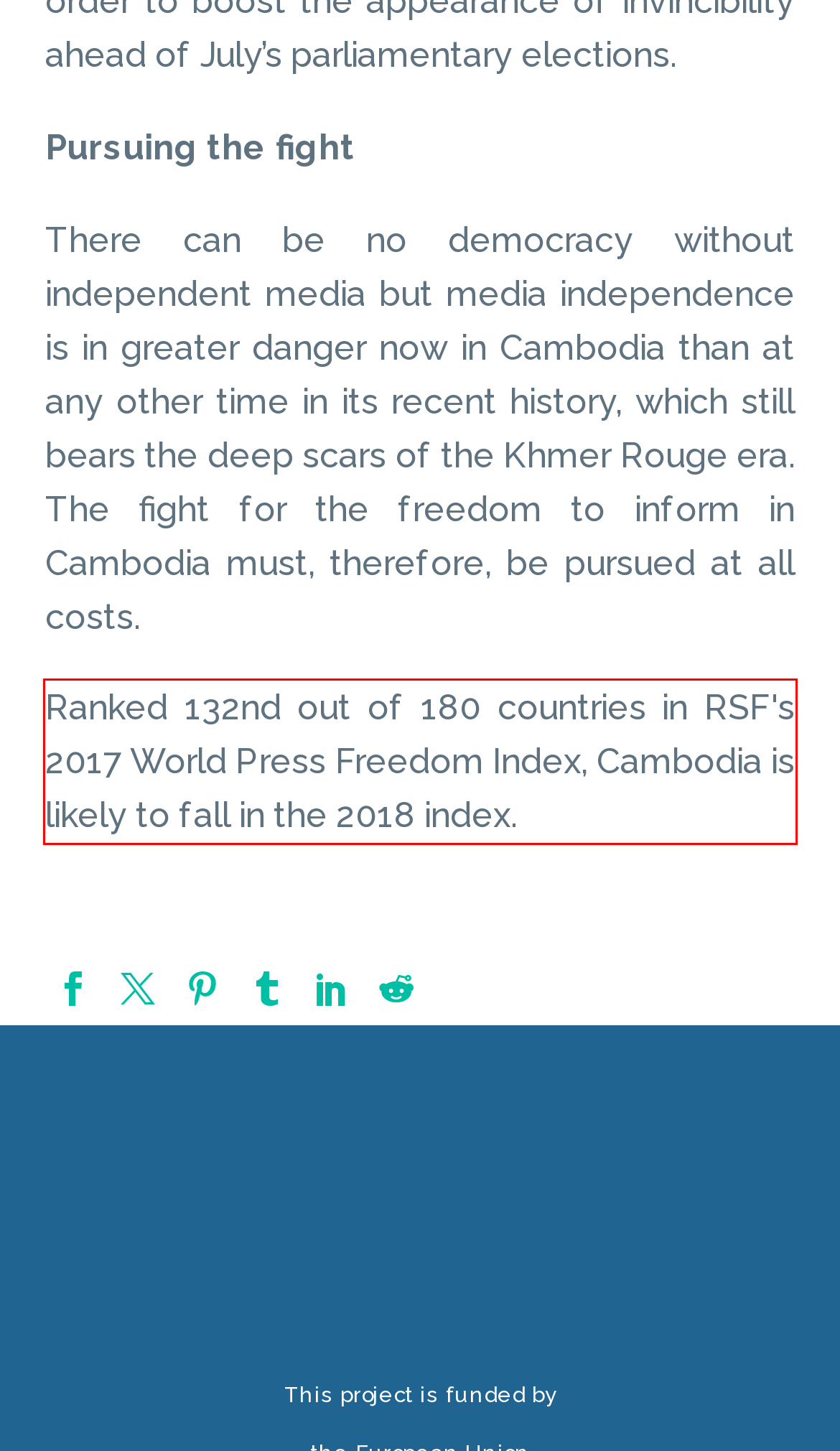Please look at the webpage screenshot and extract the text enclosed by the red bounding box.

Ranked 132nd out of 180 countries in RSF's 2017 World Press Freedom Index, Cambodia is likely to fall in the 2018 index.